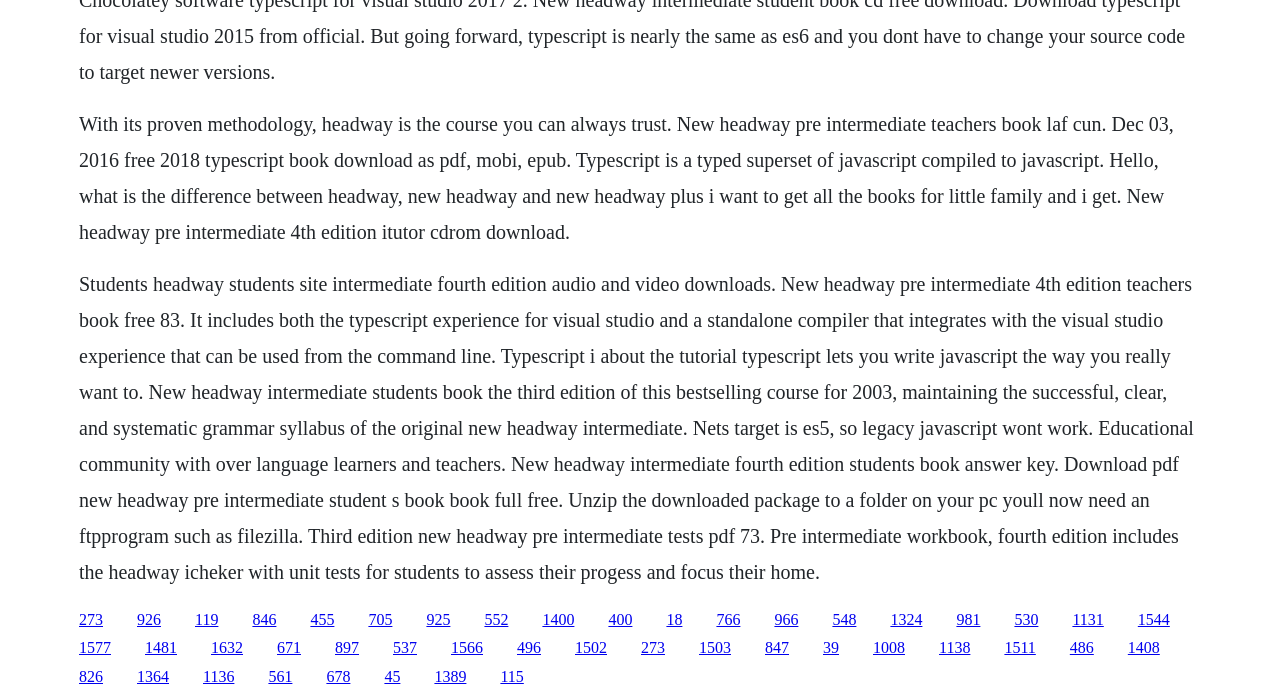What is the target audience for the 'Headway' series?
Please answer using one word or phrase, based on the screenshot.

Language learners